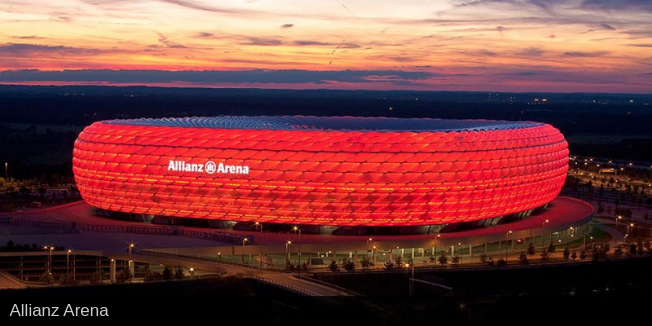Provide a rich and detailed narrative of the image.

The image features the Allianz Arena, a prominent football stadium located in Munich, Germany. Known for its distinctive illuminated façade, the arena is showcased in a vibrant red hue against a stunning sunset backdrop. The stadium's modern architecture is highlighted by its undulating outer shell, which not only serves a practical purpose but also symbolizes the dynamic spirit of the city. Surrounding the arena is a well-lit area, hinting at its bustling atmosphere, especially during match days. The rich colors of dusk merge beautifully with the stadium’s design, making it a striking landmark in Munich’s skyline.